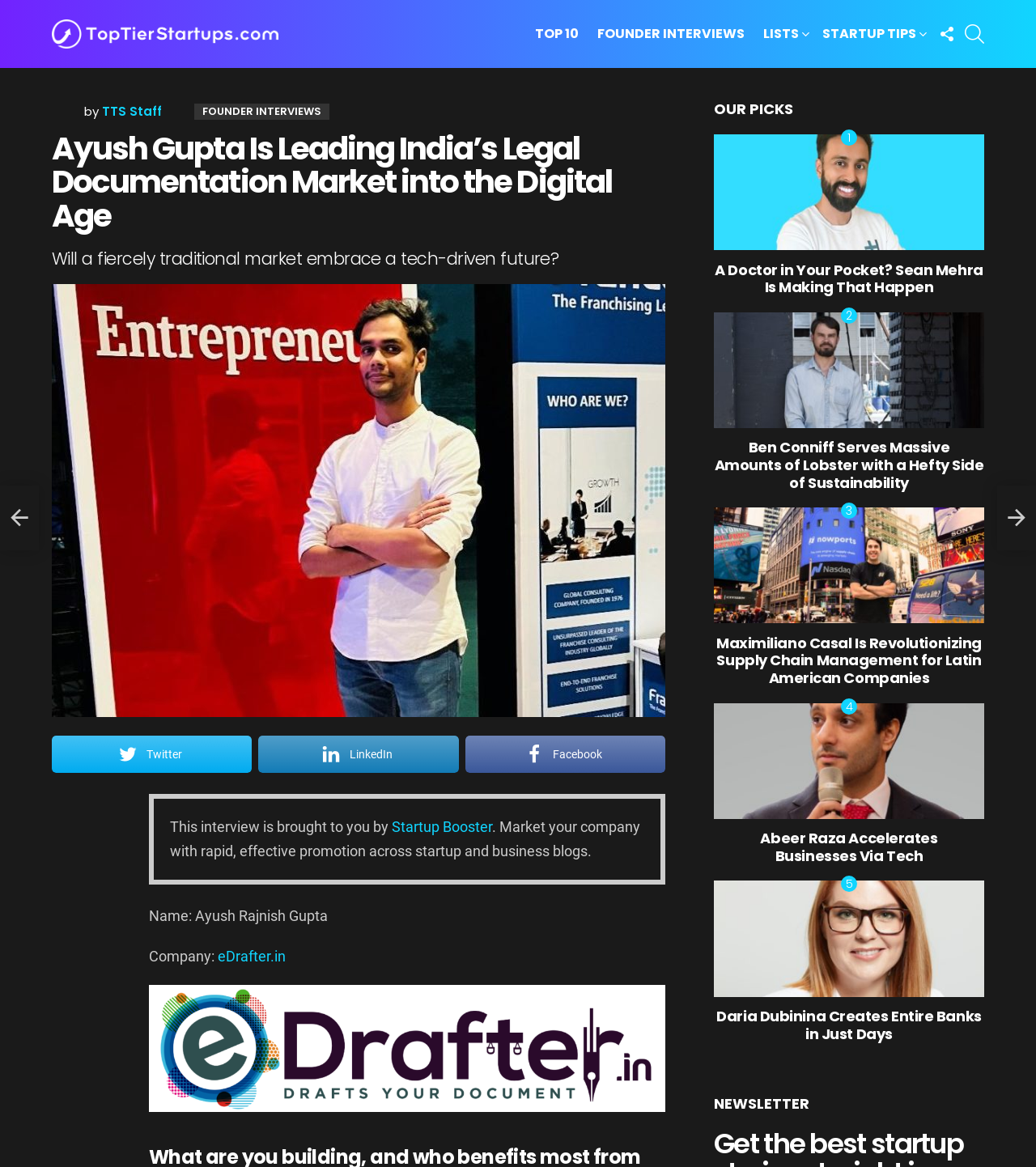Use one word or a short phrase to answer the question provided: 
What is the social media platform linked to the image 'Ayush Rajnish Gupta'?

Twitter